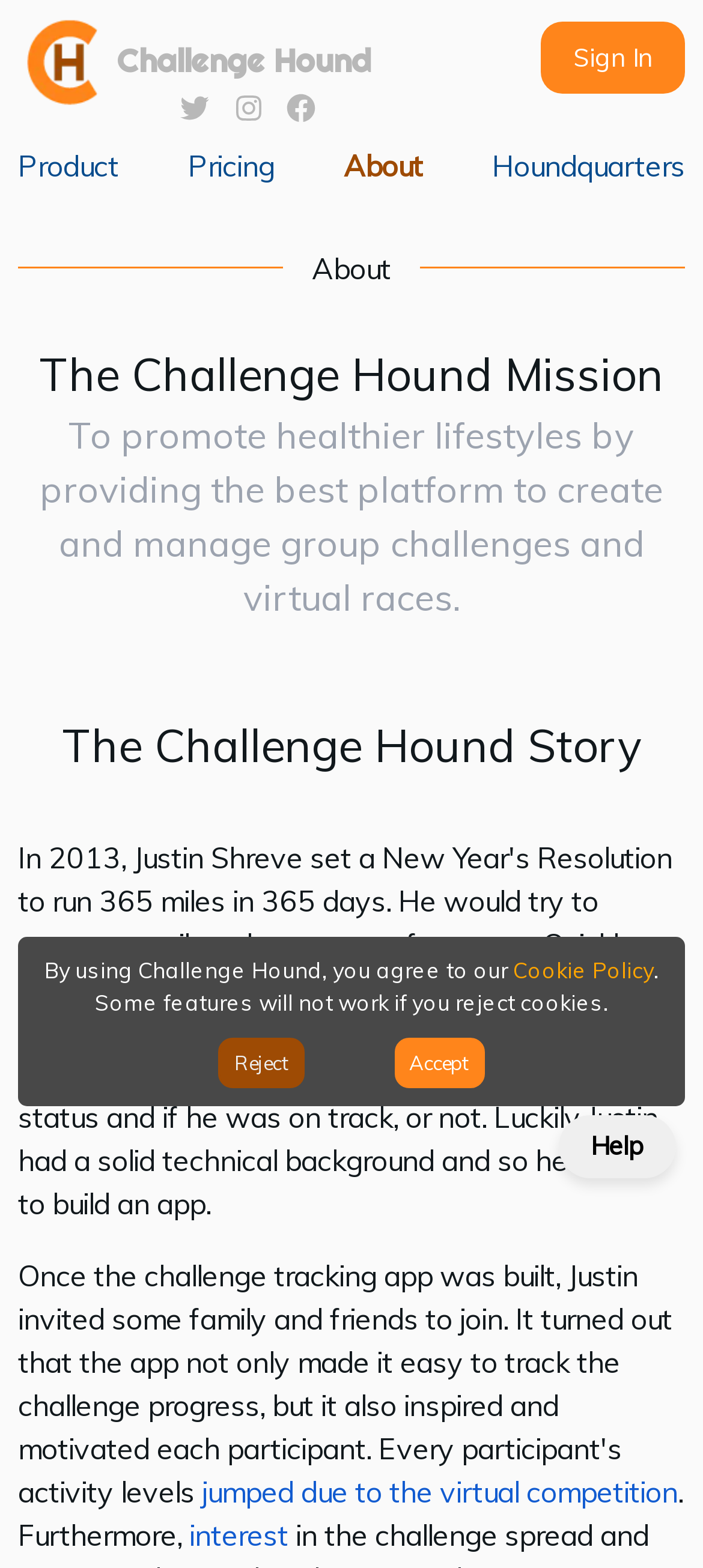Find the bounding box of the UI element described as follows: "Pricing".

[0.268, 0.094, 0.391, 0.117]